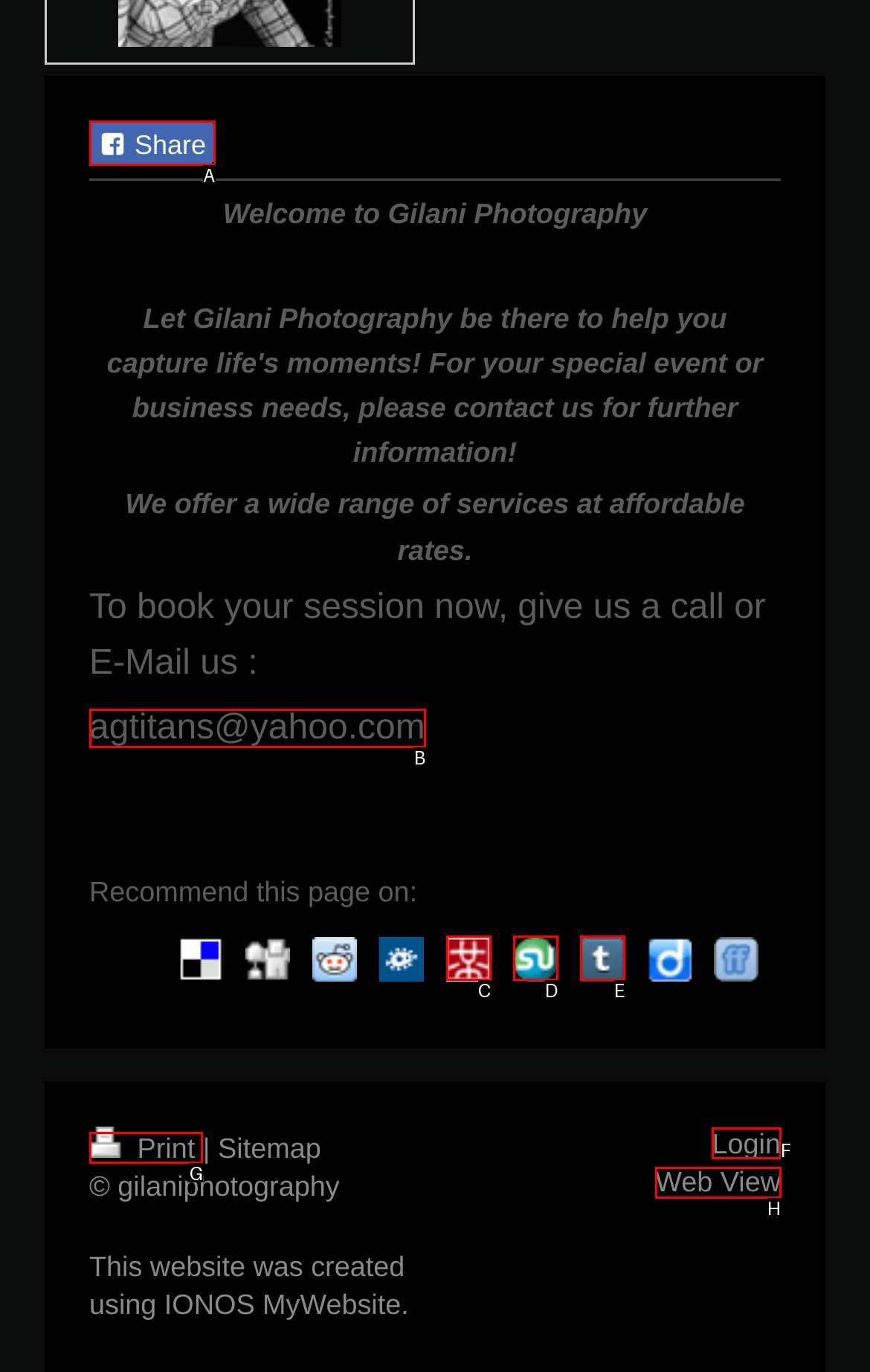Determine the letter of the UI element that you need to click to perform the task: Email Gilani Photography.
Provide your answer with the appropriate option's letter.

B